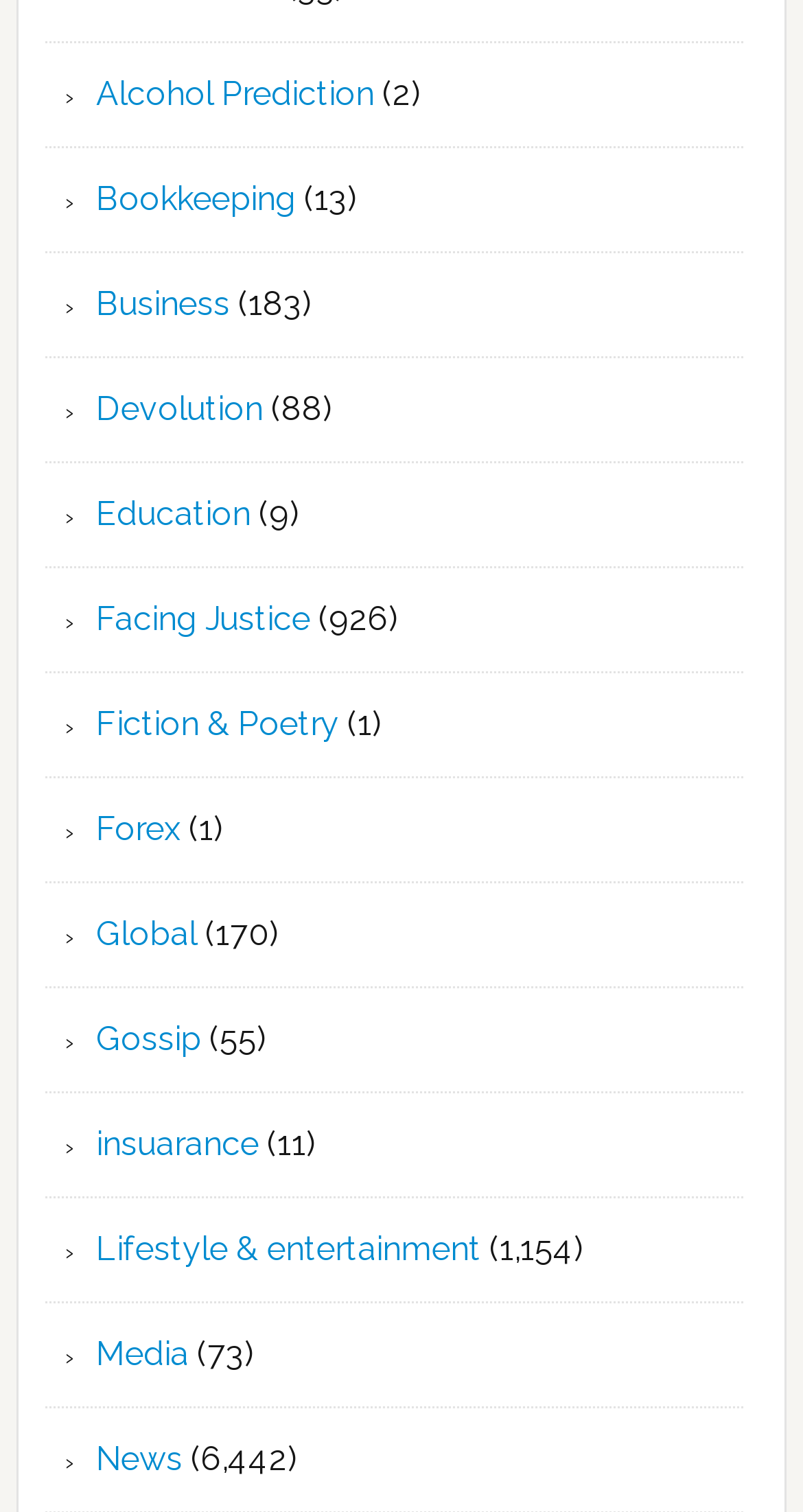Identify the bounding box coordinates of the region I need to click to complete this instruction: "Visit 'Business'".

[0.12, 0.188, 0.287, 0.214]